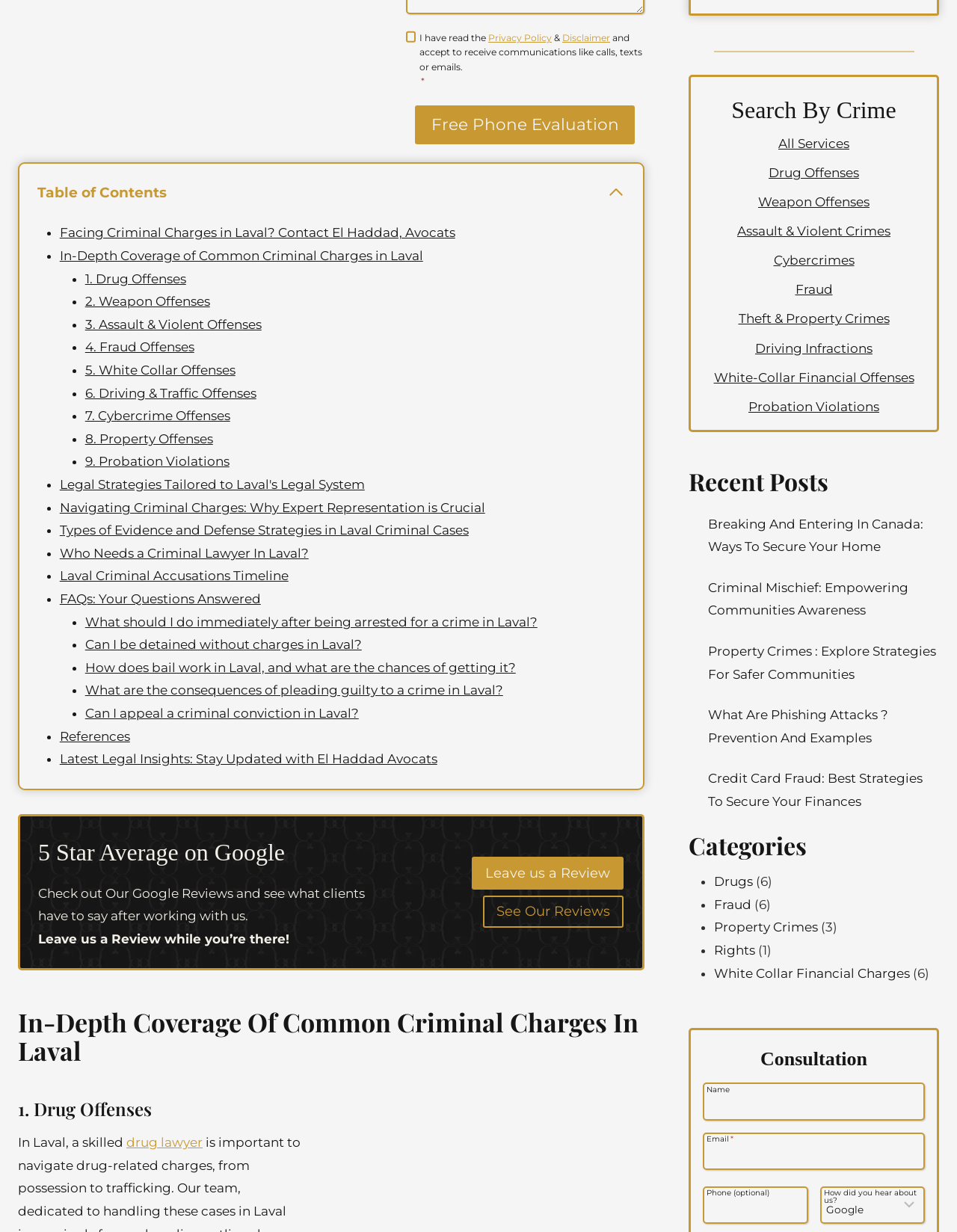Kindly respond to the following question with a single word or a brief phrase: 
How many links are listed under the 'Services Only (EN)' navigation?

7